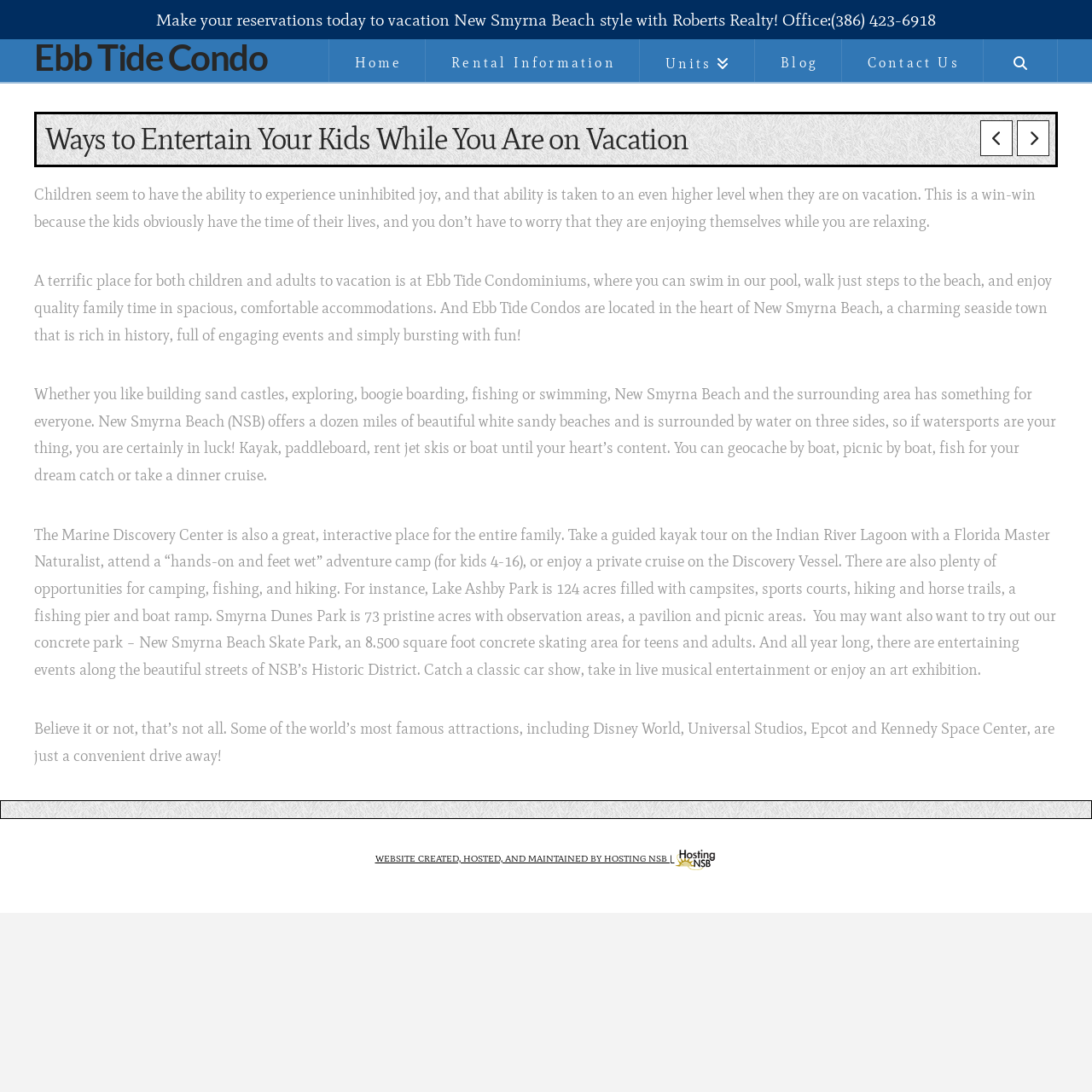Pinpoint the bounding box coordinates of the clickable area needed to execute the instruction: "Read the blog". The coordinates should be specified as four float numbers between 0 and 1, i.e., [left, top, right, bottom].

[0.692, 0.036, 0.771, 0.075]